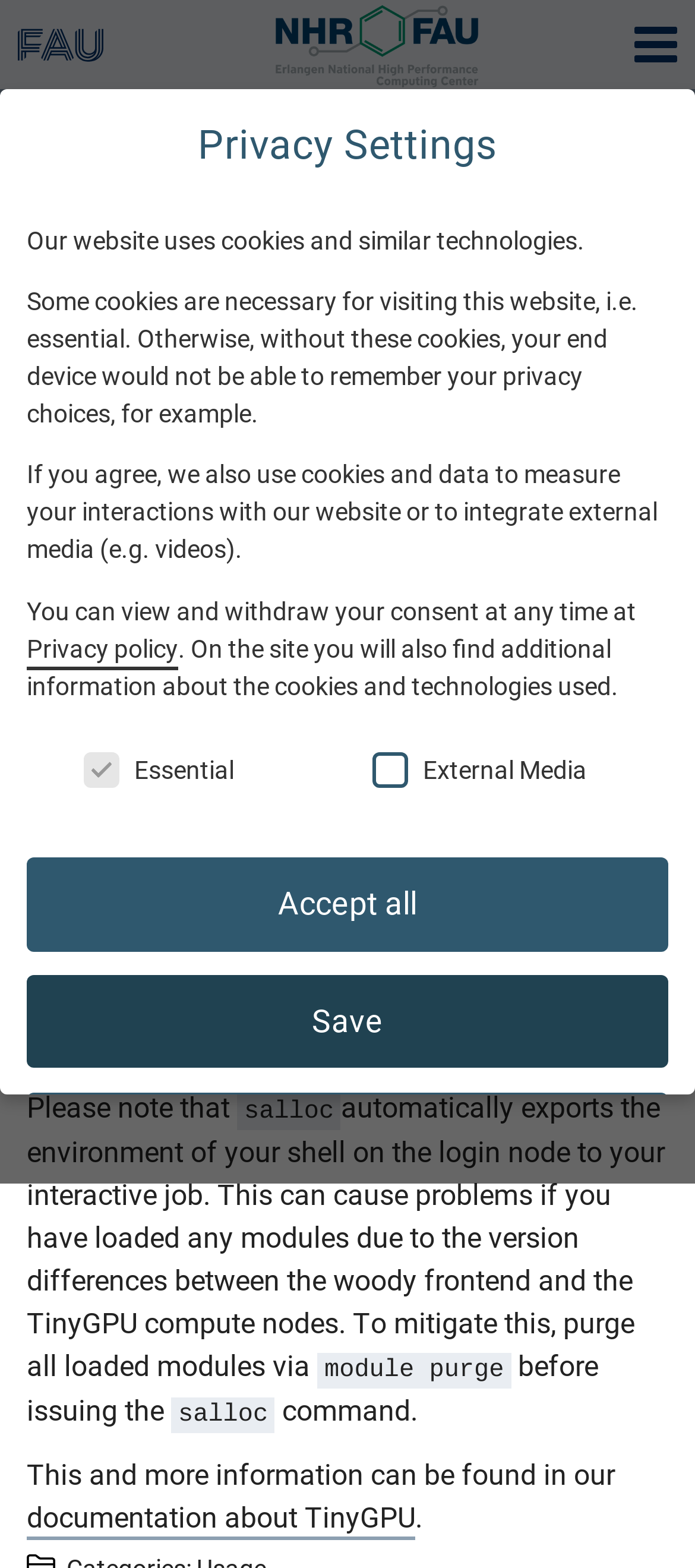Use the details in the image to answer the question thoroughly: 
What is the name of the documentation about TinyGPU?

The webpage provides a link to the documentation about TinyGPU, which can be found at the bottom of the page, where it says 'This and more information can be found in our documentation about TinyGPU'.